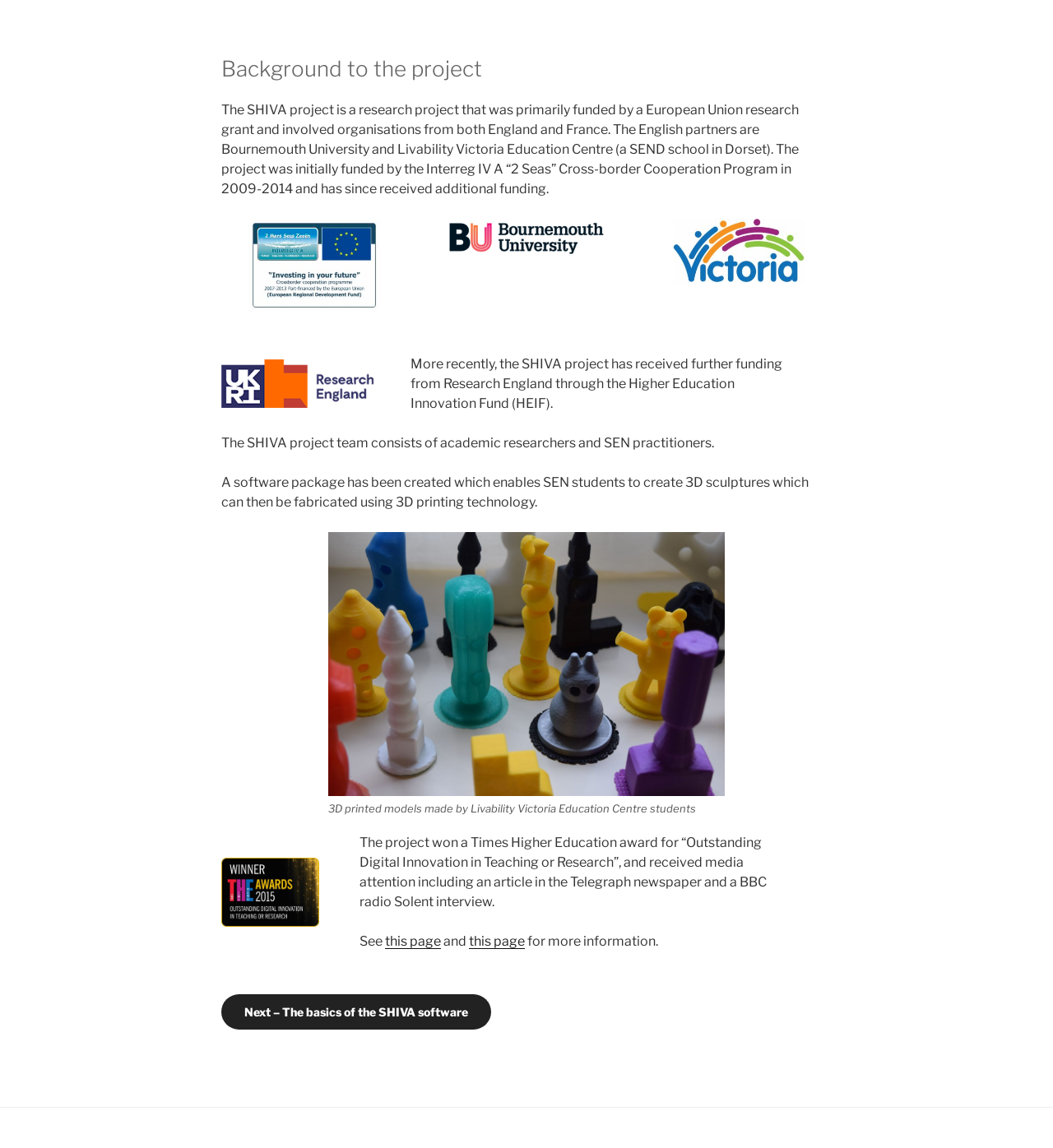Please analyze the image and provide a thorough answer to the question:
What is the name of the school involved in the SHIVA project?

The English partners involved in the SHIVA project include Bournemouth University and Livability Victoria Education Centre, a SEND school in Dorset, as mentioned in the StaticText element with ID 246.